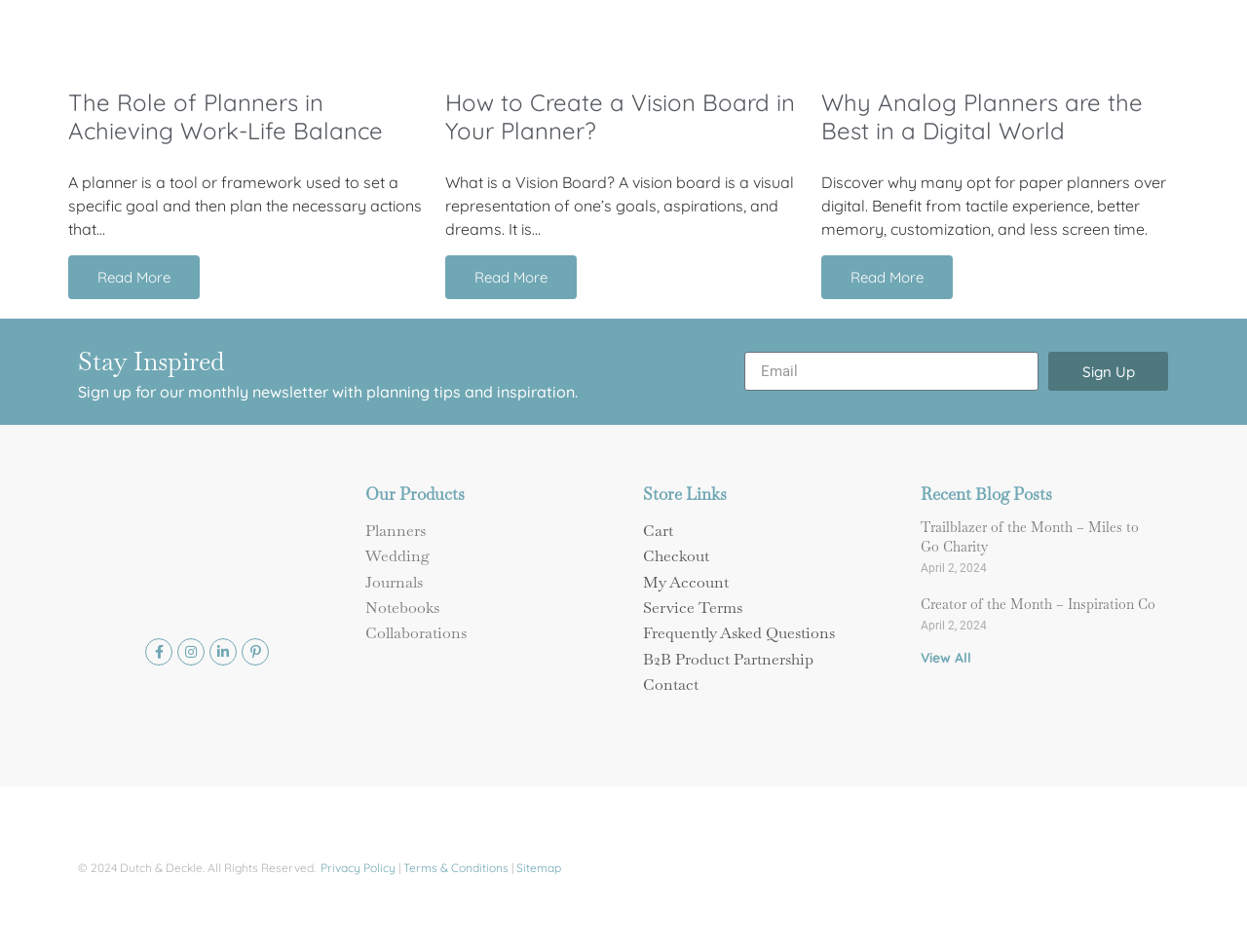Find the bounding box coordinates of the area that needs to be clicked in order to achieve the following instruction: "Browse the category of finance". The coordinates should be specified as four float numbers between 0 and 1, i.e., [left, top, right, bottom].

None